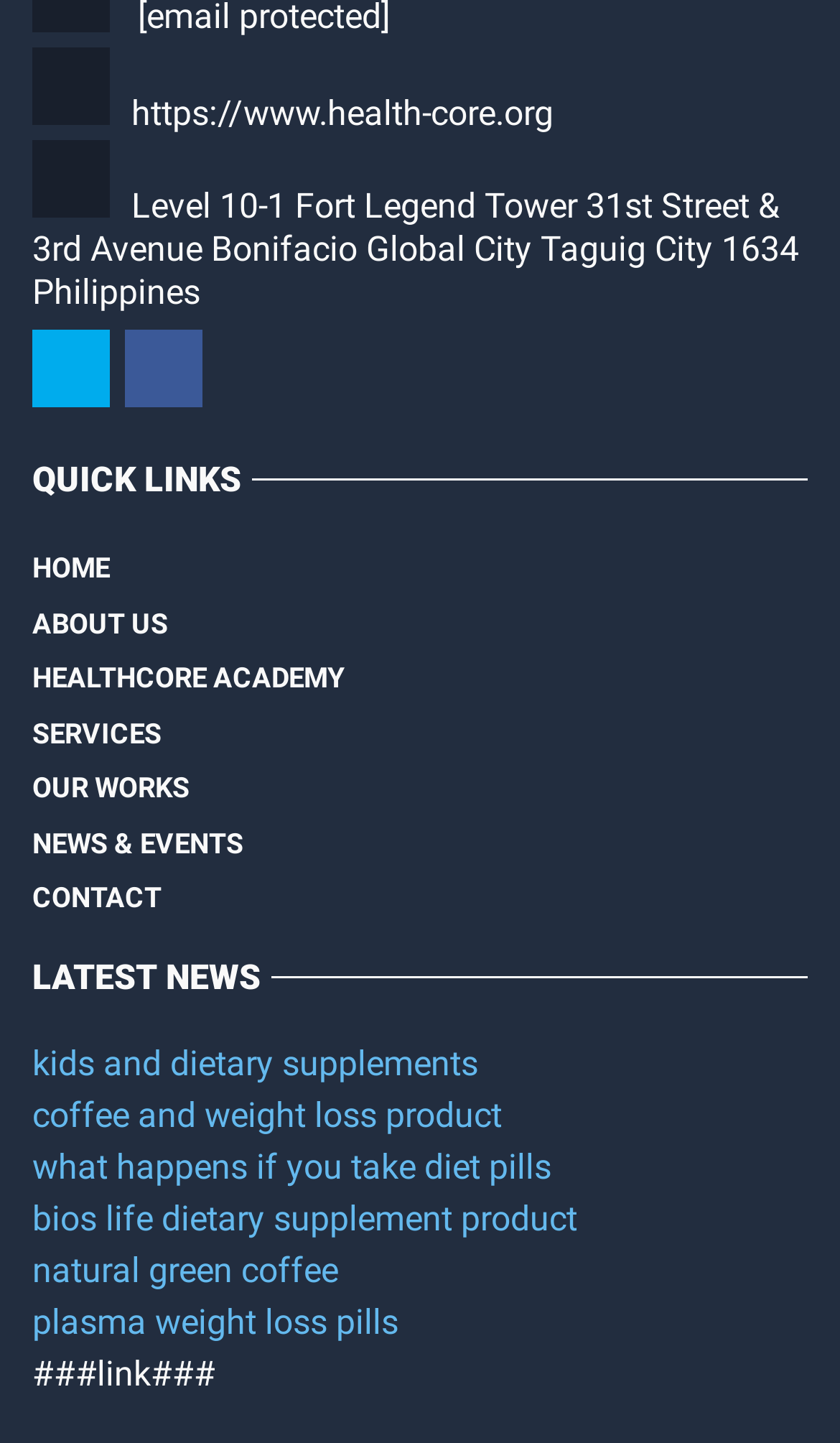Please identify the bounding box coordinates of the area that needs to be clicked to follow this instruction: "check the latest news".

[0.038, 0.664, 0.962, 0.69]